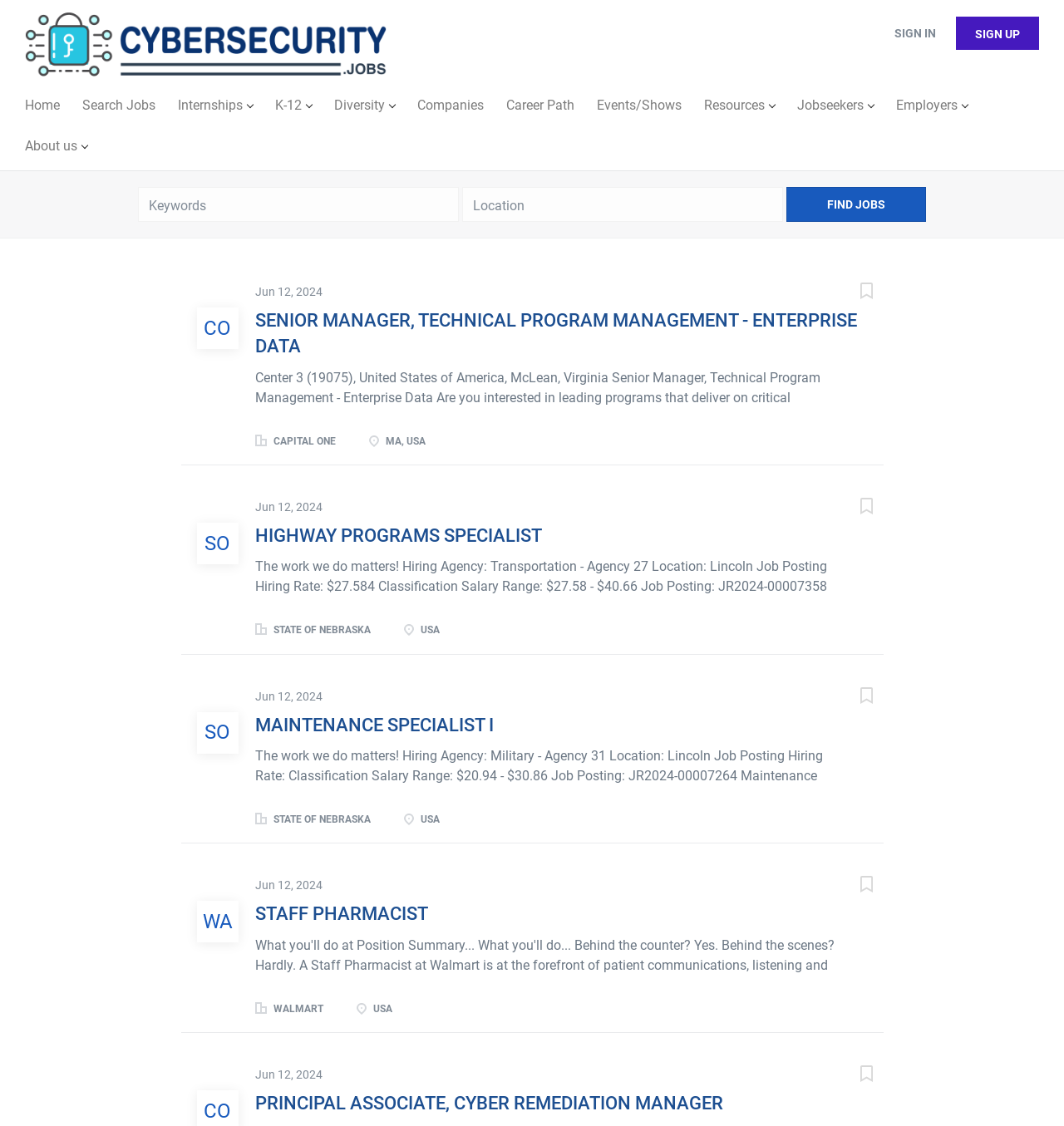Bounding box coordinates are specified in the format (top-left x, top-left y, bottom-right x, bottom-right y). All values are floating point numbers bounded between 0 and 1. Please provide the bounding box coordinate of the region this sentence describes: parent_node: Jun 12, 2024 title="Save"

[0.791, 0.251, 0.807, 0.271]